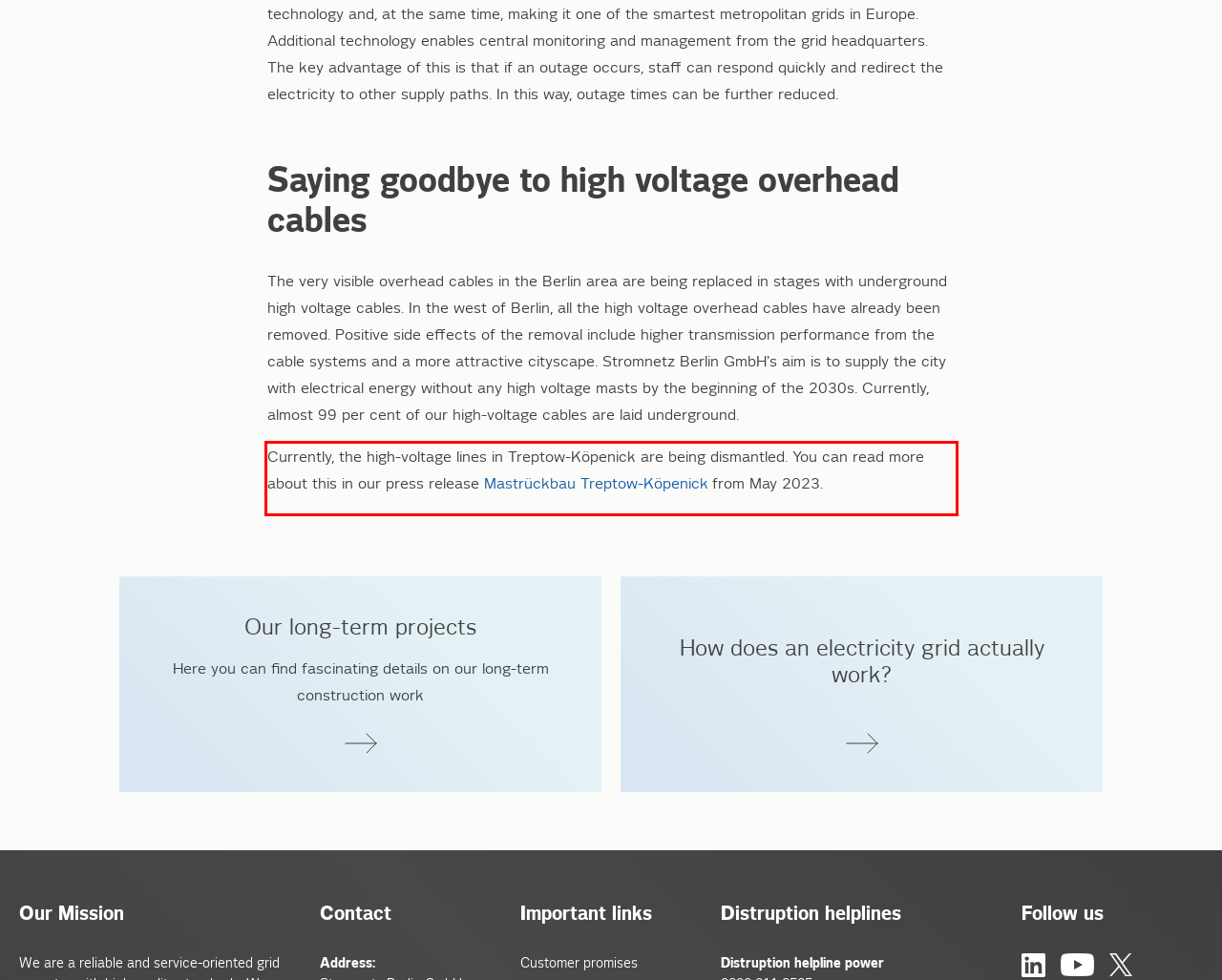You have a screenshot of a webpage with a UI element highlighted by a red bounding box. Use OCR to obtain the text within this highlighted area.

Currently, the high-voltage lines in Treptow-Köpenick are being dismantled. You can read more about this in our press release Mastrückbau Treptow-Köpenick from May 2023.